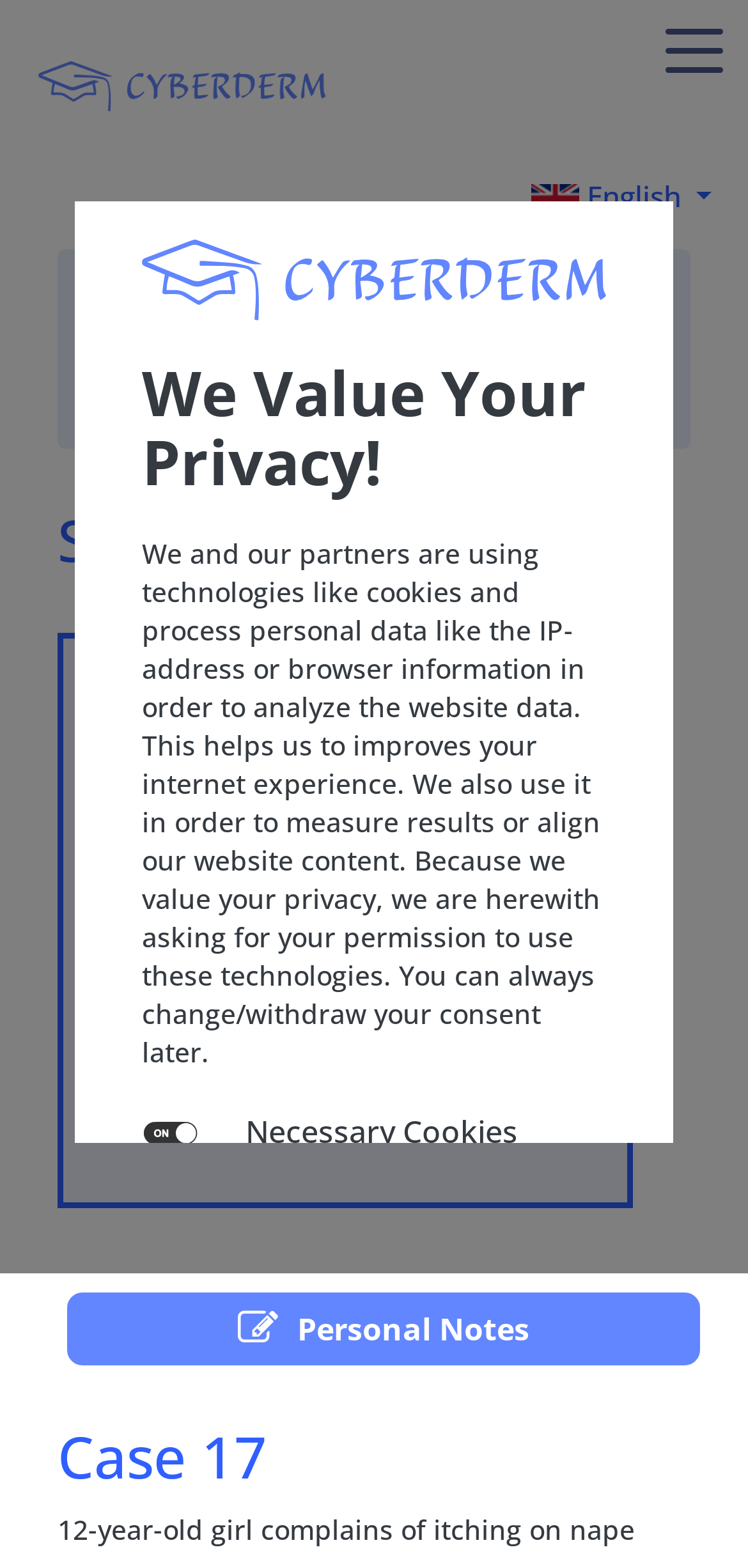How many links are in the breadcrumb navigation?
Give a single word or phrase answer based on the content of the image.

3